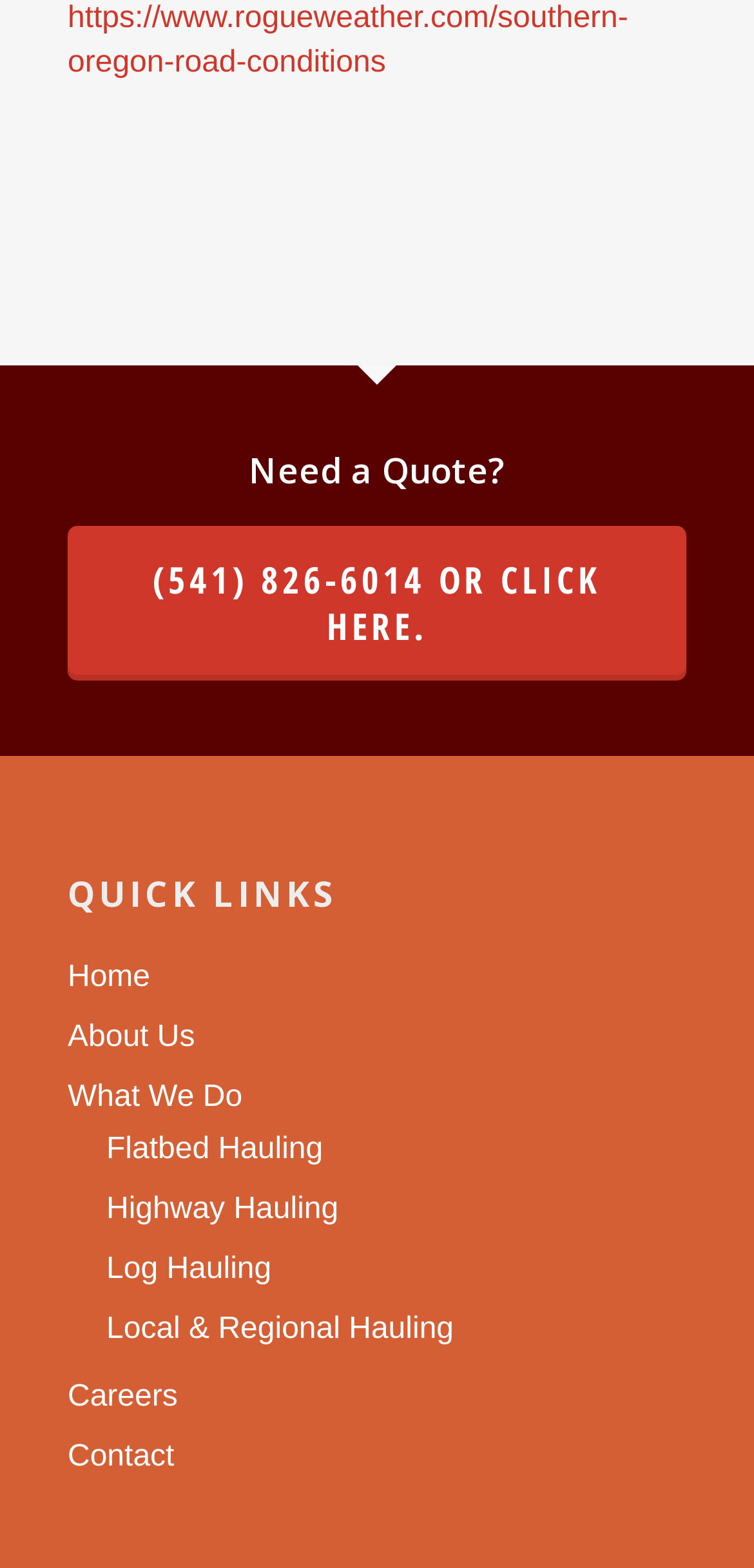How many links are there in the QUICK LINKS section?
Use the information from the screenshot to give a comprehensive response to the question.

I counted the number of links under the 'QUICK LINKS' heading, which are 'Home', 'About Us', 'What We Do', 'Flatbed Hauling', 'Highway Hauling', 'Log Hauling', 'Local & Regional Hauling', and 'Contact'.